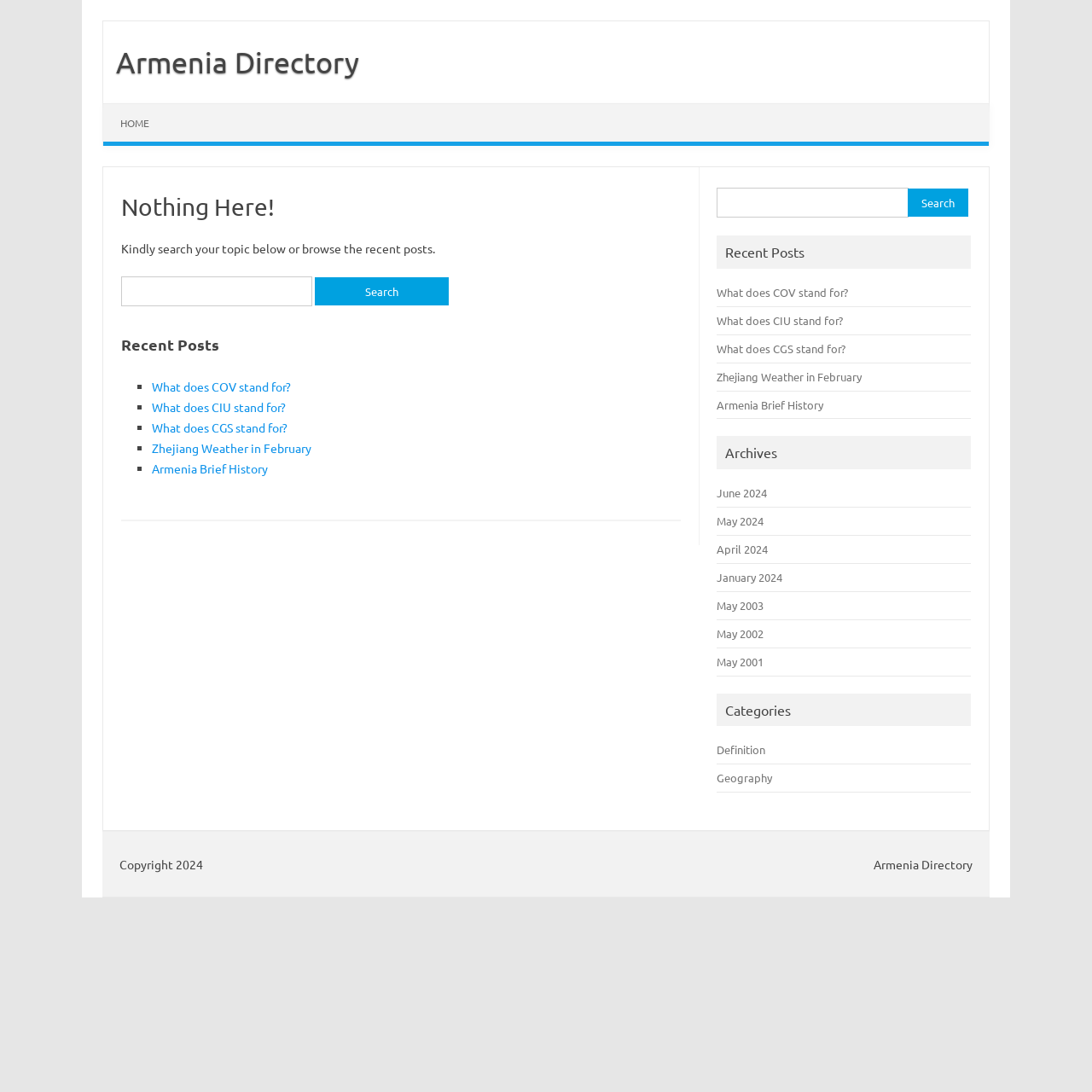What is the current page status? Observe the screenshot and provide a one-word or short phrase answer.

Page not found